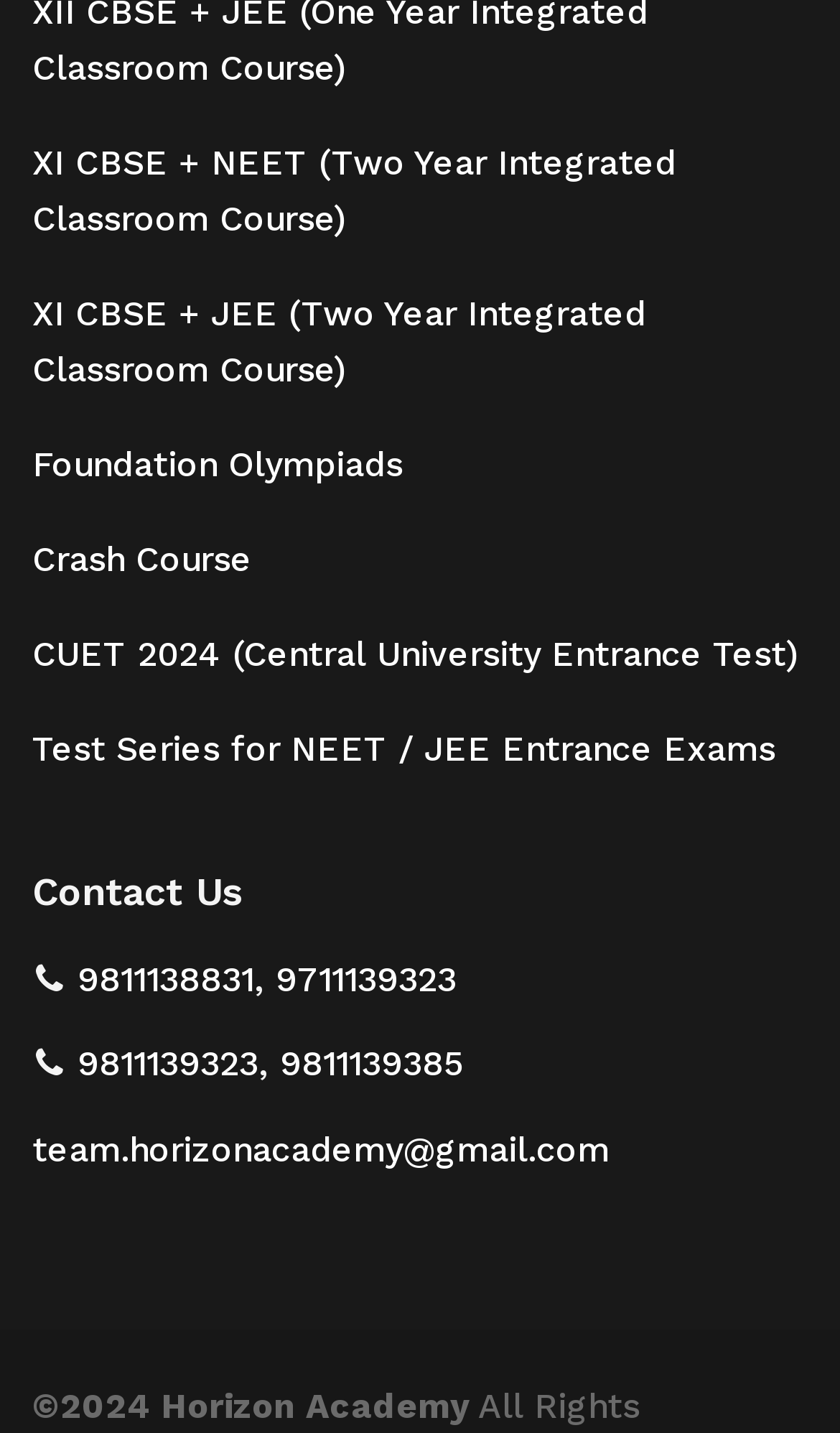Identify the bounding box coordinates of the clickable region required to complete the instruction: "Enter search query". The coordinates should be given as four float numbers within the range of 0 and 1, i.e., [left, top, right, bottom].

None